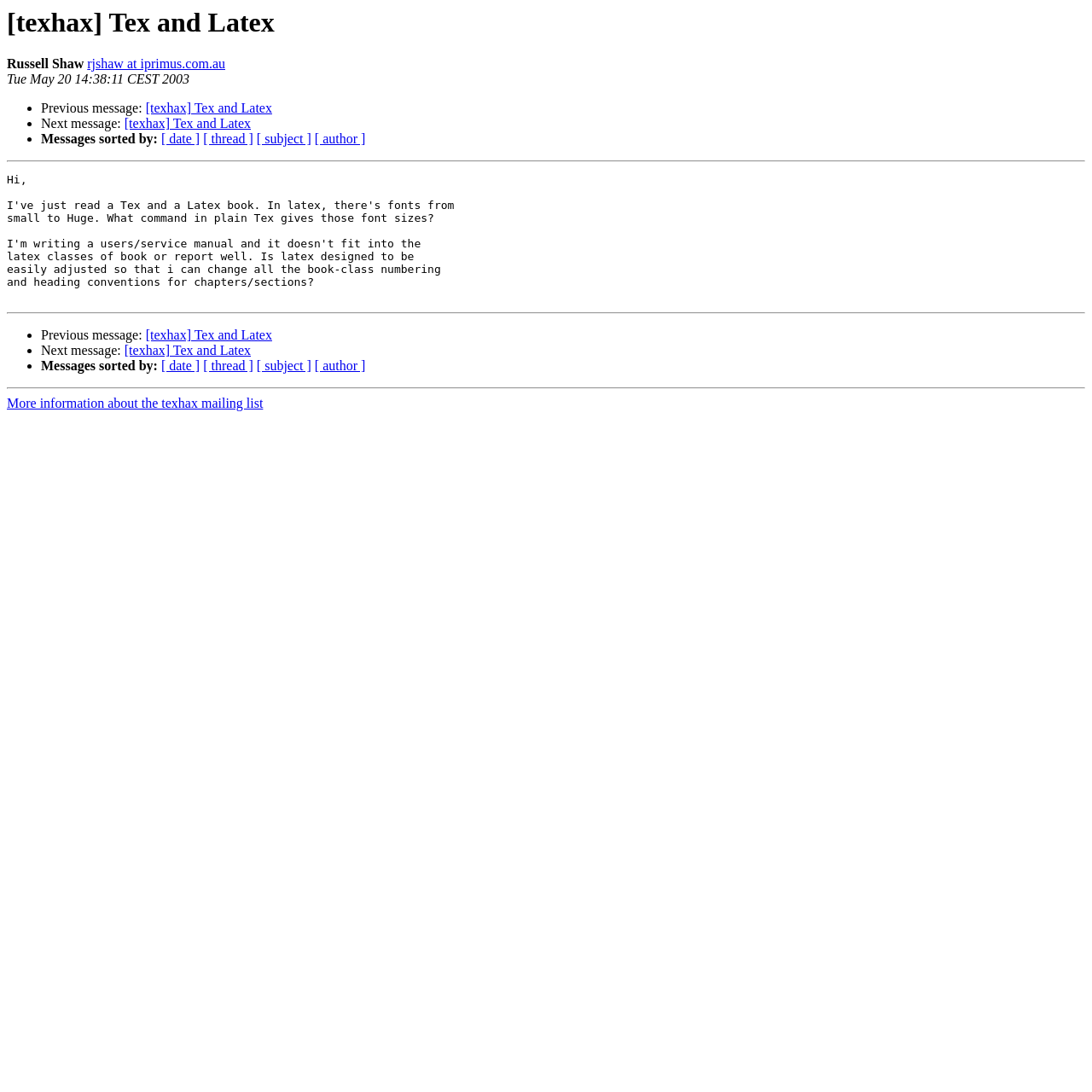Can you find the bounding box coordinates for the element that needs to be clicked to execute this instruction: "Get more information about the texhax mailing list"? The coordinates should be given as four float numbers between 0 and 1, i.e., [left, top, right, bottom].

[0.006, 0.363, 0.241, 0.376]